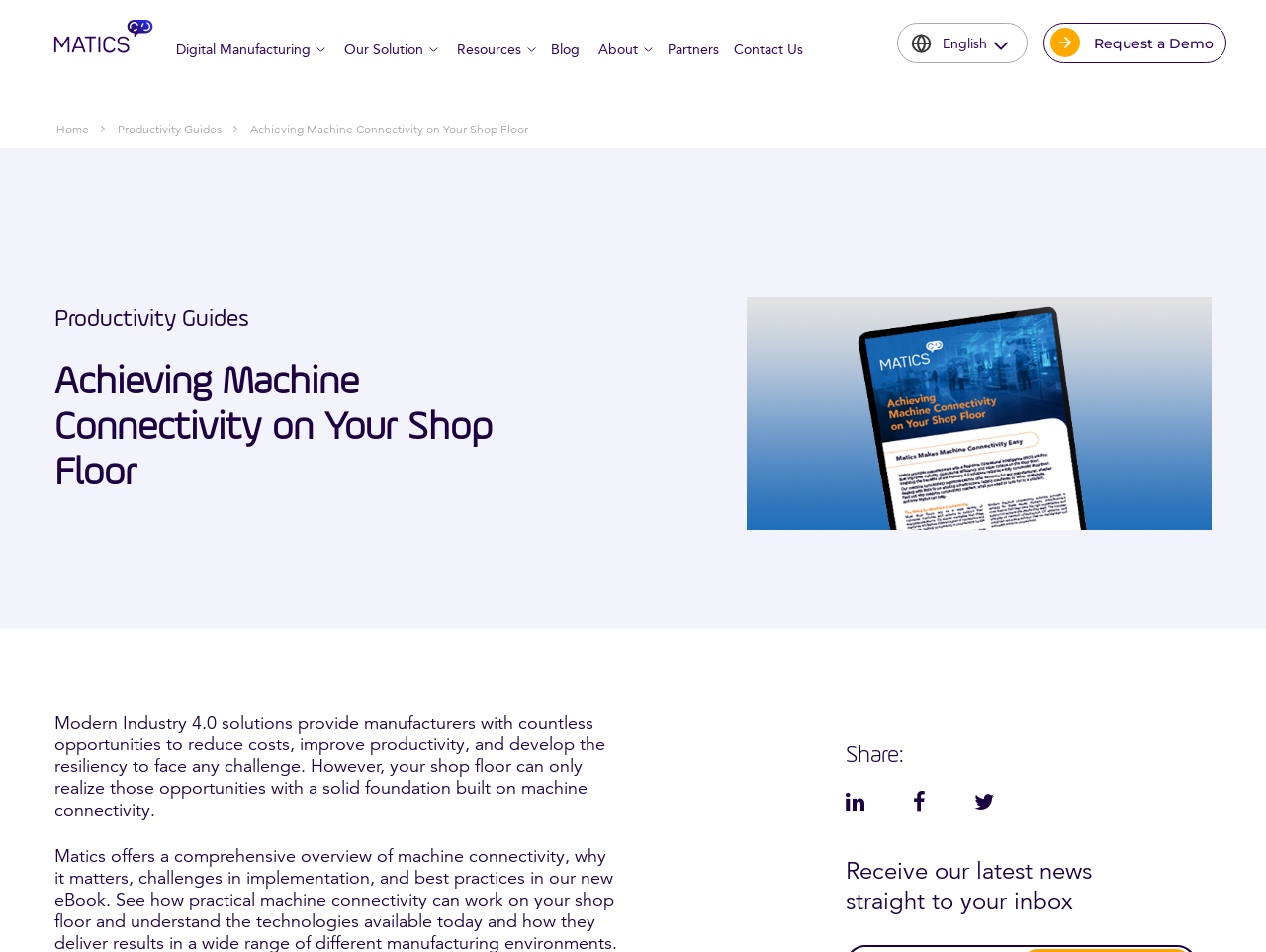Determine the bounding box coordinates for the region that must be clicked to execute the following instruction: "Click the logo".

[0.031, 0.013, 0.131, 0.064]